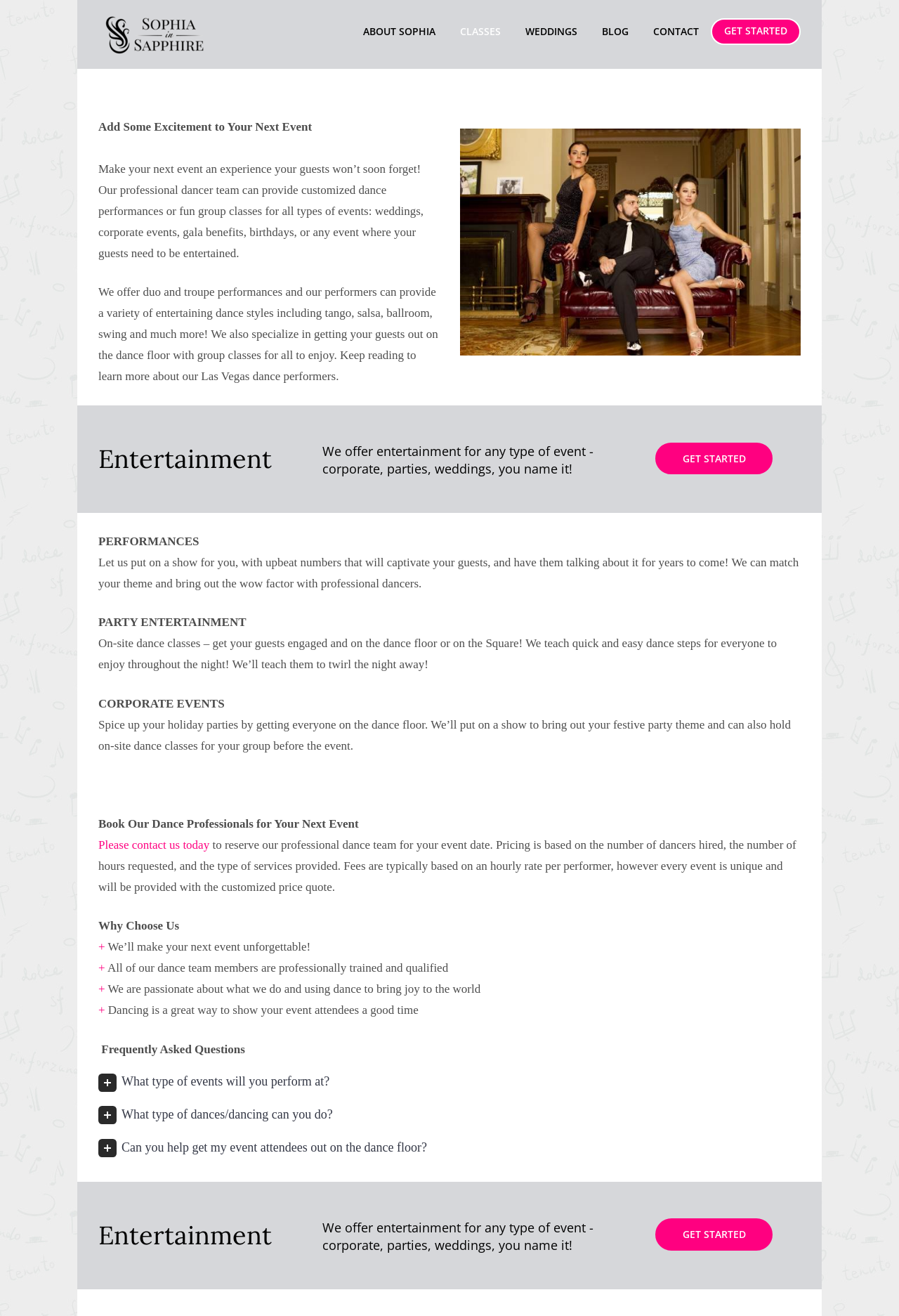What is the purpose of the dance team's performances?
Relying on the image, give a concise answer in one word or a brief phrase.

To entertain guests